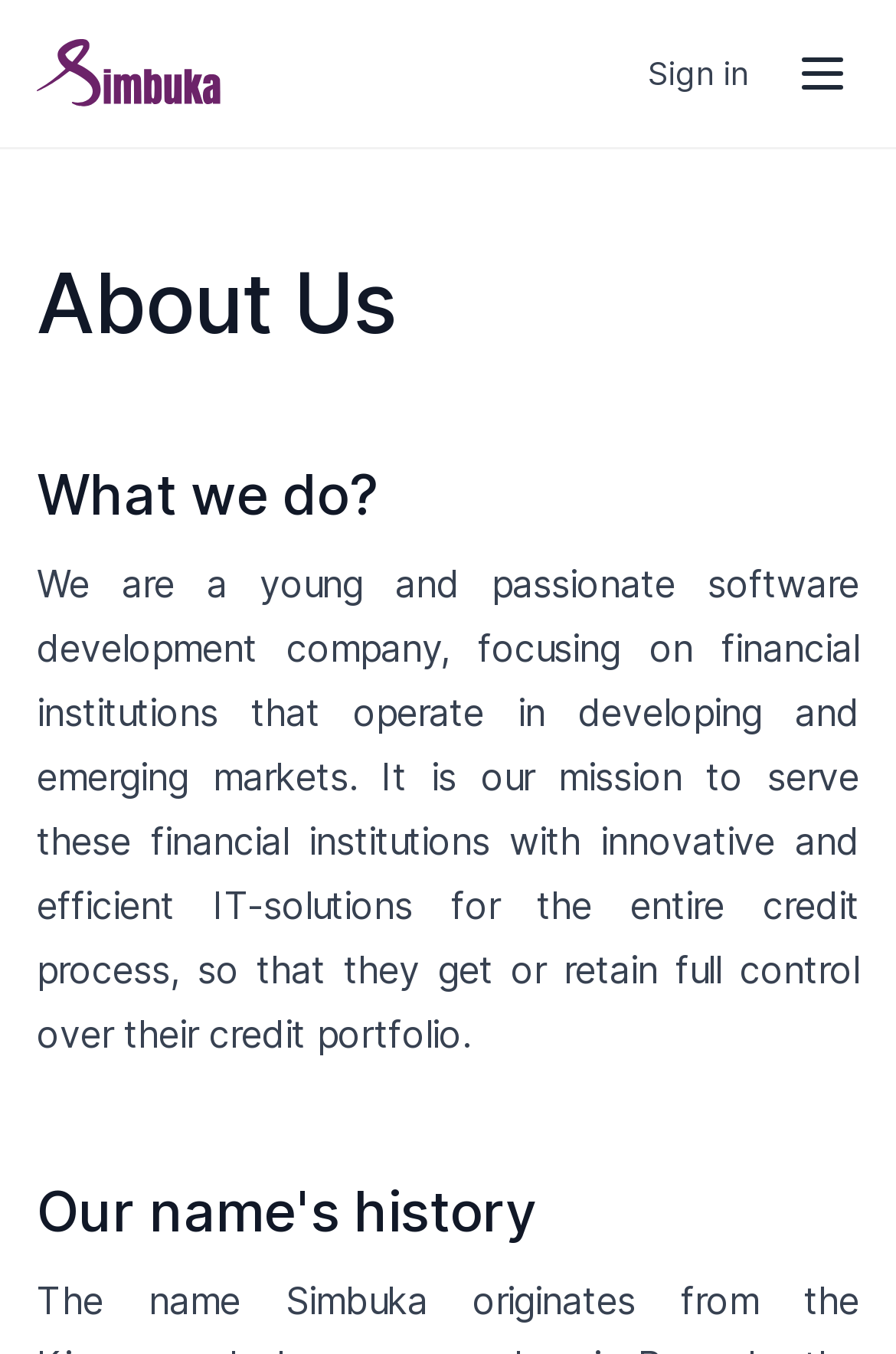Describe in detail what you see on the webpage.

The webpage is about Simbuka, a software development company. At the top left, there is a link with an accompanying image, which is likely the company's logo. On the top right, there are two elements: a "Sign in" link and a "Menu" button. 

Below the top section, there are three headings: "About Us", "What we do?", and "Our name's history". The "About Us" section is followed by a paragraph of text that describes the company's mission and focus. This text takes up a significant portion of the page, spanning from the top left to the bottom right. The text explains that Simbuka is a young and passionate software development company that serves financial institutions in developing and emerging markets with innovative IT solutions.